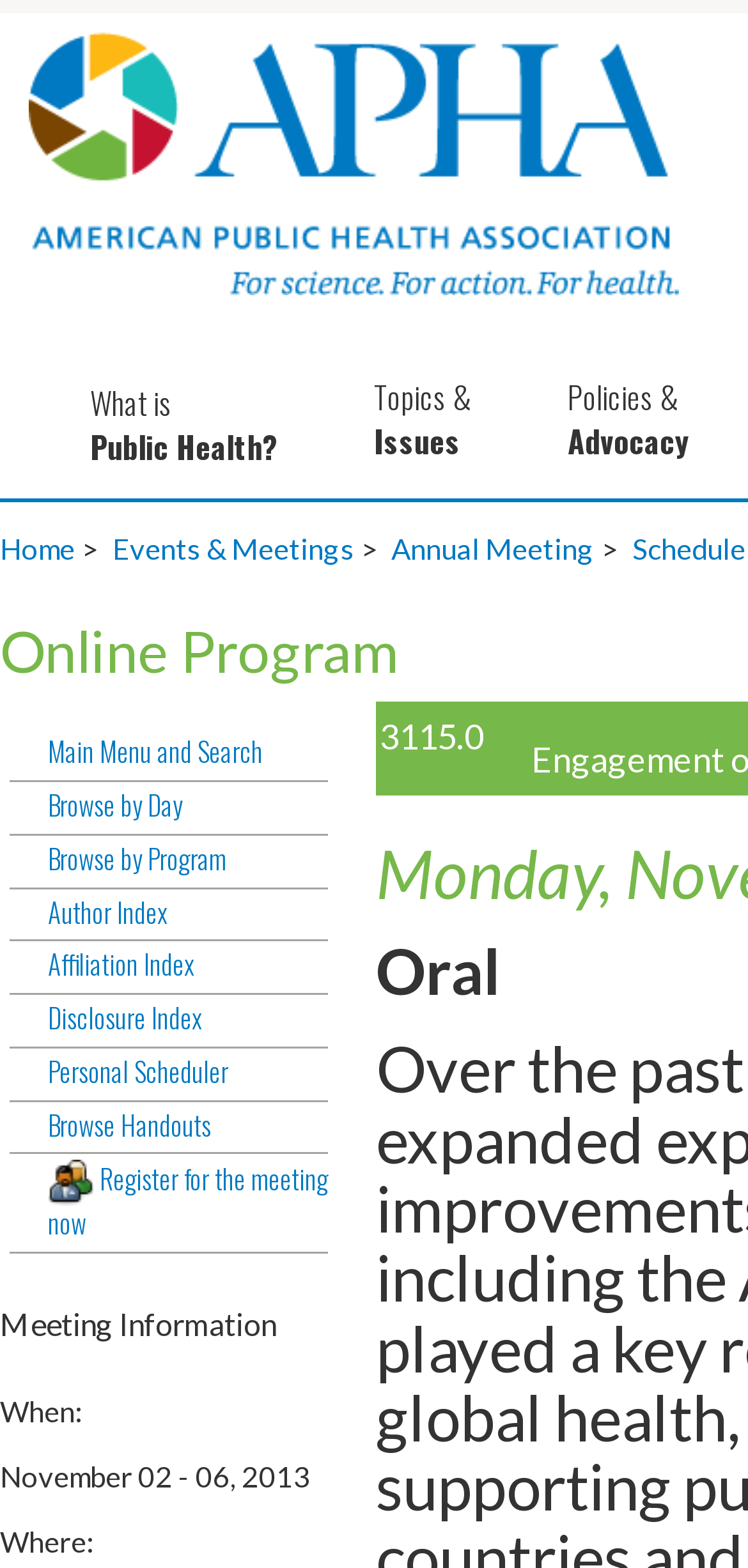Give a succinct answer to this question in a single word or phrase: 
What is the date of the meeting?

November 02 - 06, 2013